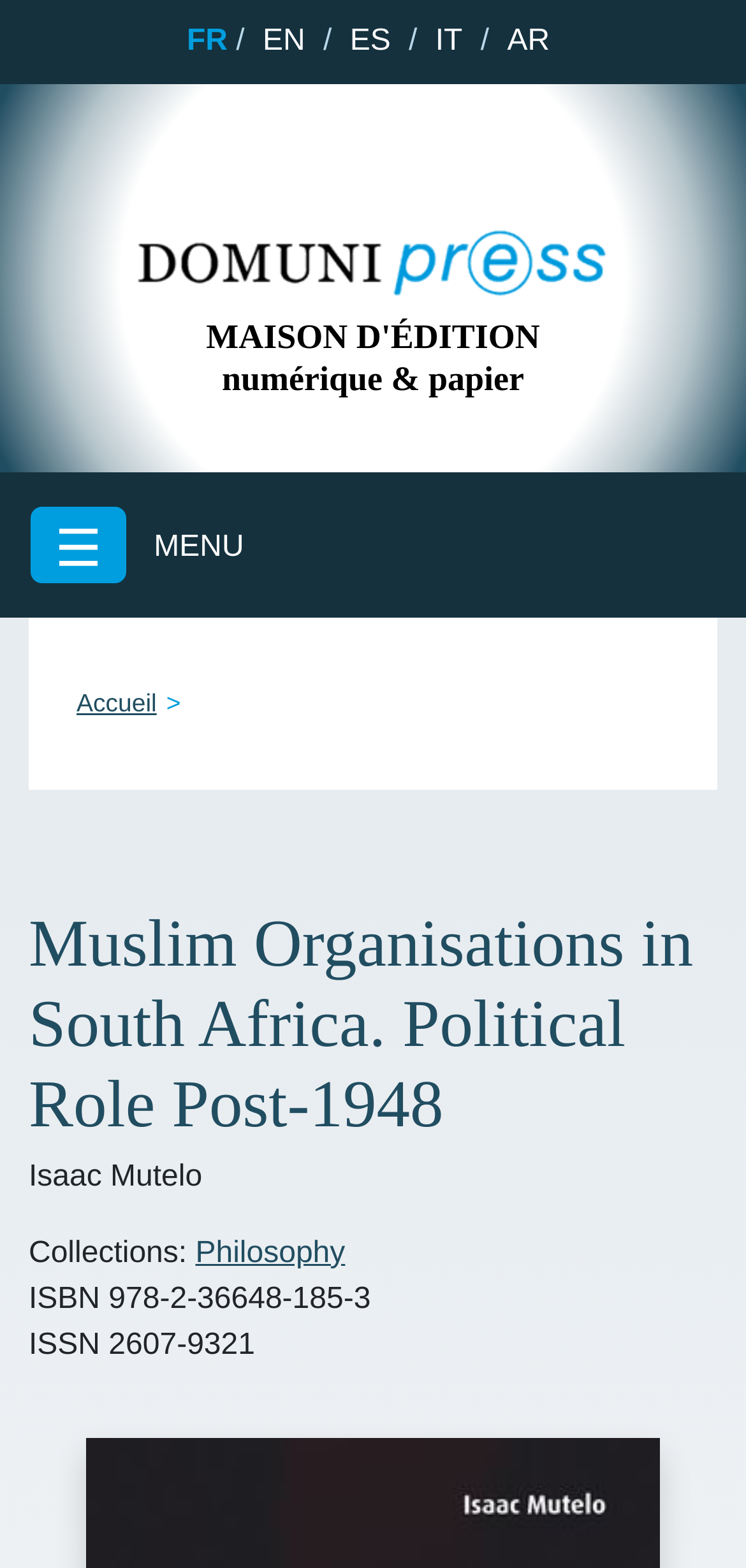Using the element description: "parent_node: MAISON D'ÉDITION", determine the bounding box coordinates. The coordinates should be in the format [left, top, right, bottom], with values between 0 and 1.

[0.077, 0.145, 0.923, 0.19]